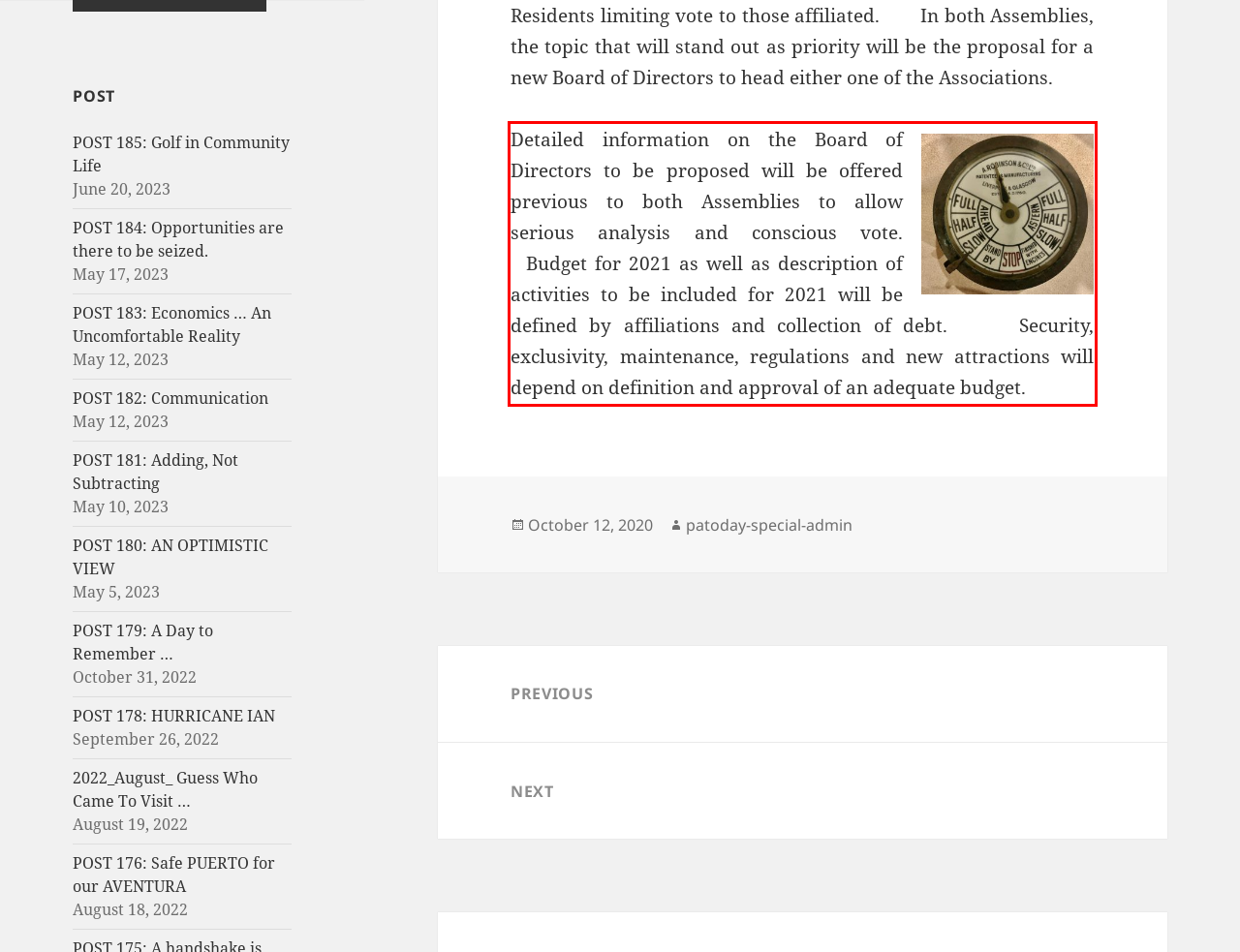Within the screenshot of the webpage, there is a red rectangle. Please recognize and generate the text content inside this red bounding box.

Detailed information on the Board of Directors to be proposed will be offered previous to both Assemblies to allow serious analysis and conscious vote. Budget for 2021 as well as description of activities to be included for 2021 will be defined by affiliations and collection of debt. Security, exclusivity, maintenance, regulations and new attractions will depend on definition and approval of an adequate budget.